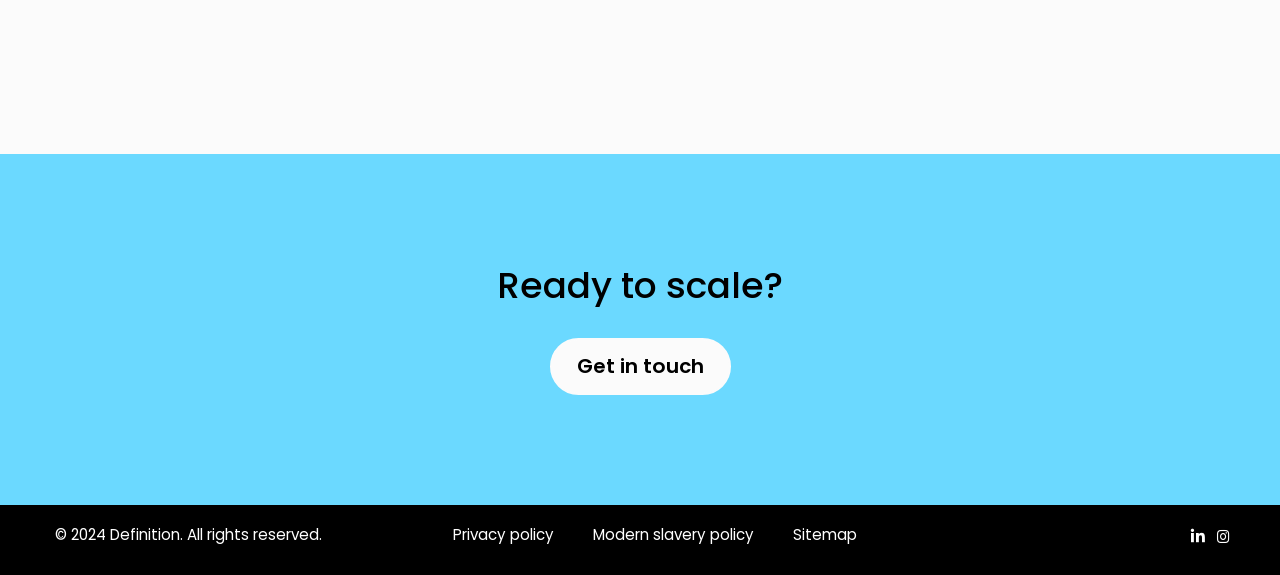Can you look at the image and give a comprehensive answer to the question:
How many social media links are there?

I counted the number of social media links by looking at the links at the bottom right corner of the page, which are represented by icons '' and ''.